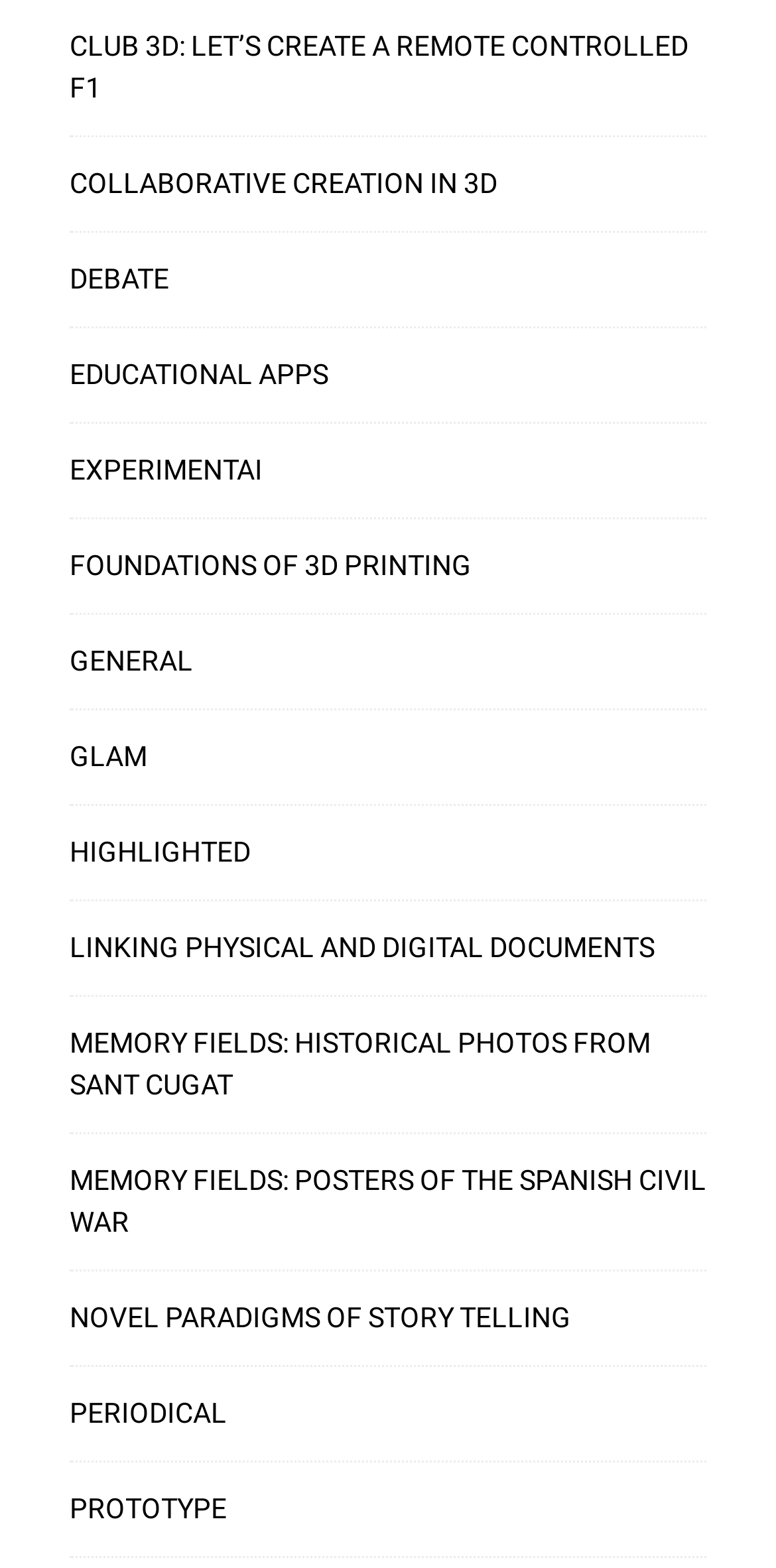Please identify the bounding box coordinates of the clickable area that will allow you to execute the instruction: "Read about DEBATE".

[0.09, 0.165, 0.91, 0.192]